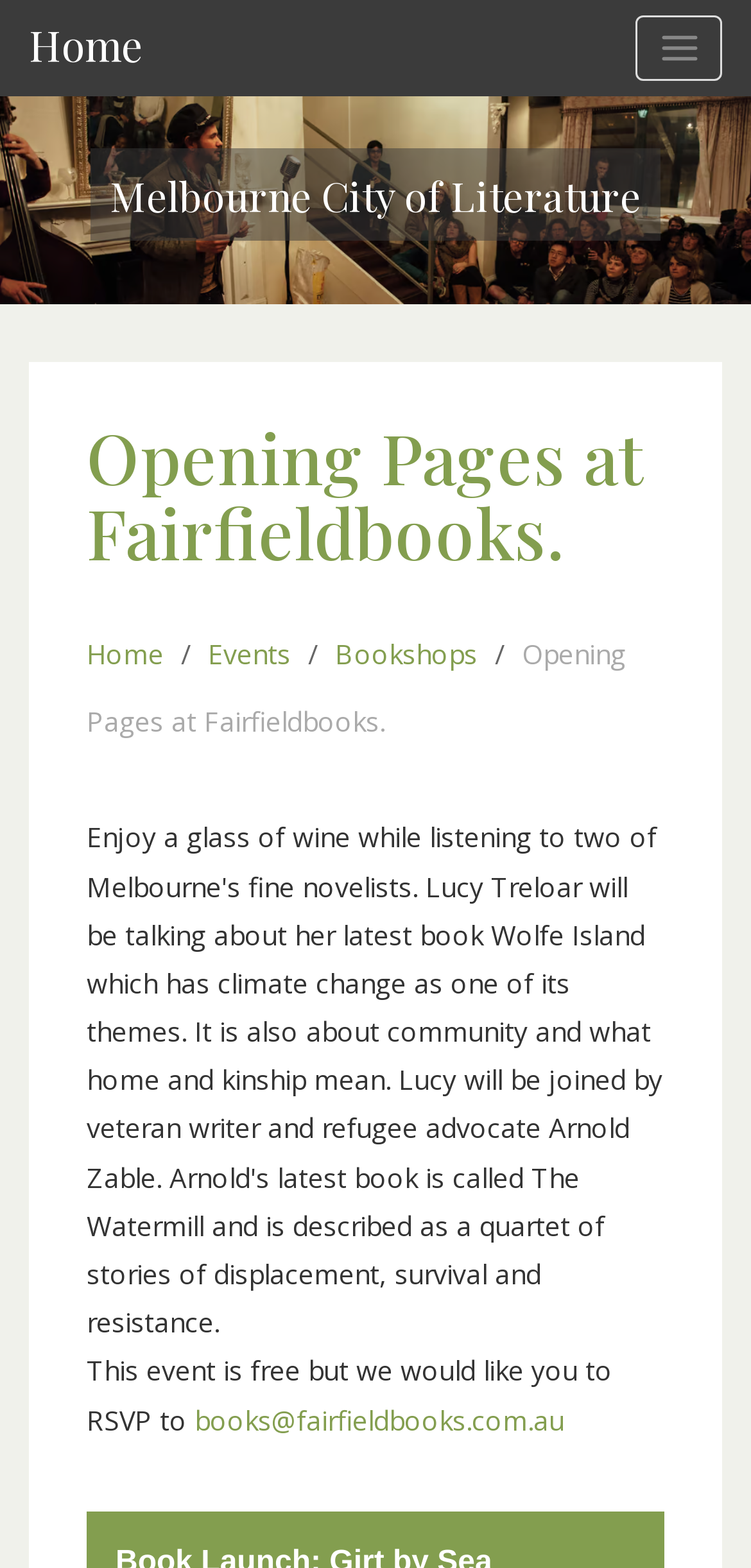What is the name of the city?
Please look at the screenshot and answer in one word or a short phrase.

Melbourne